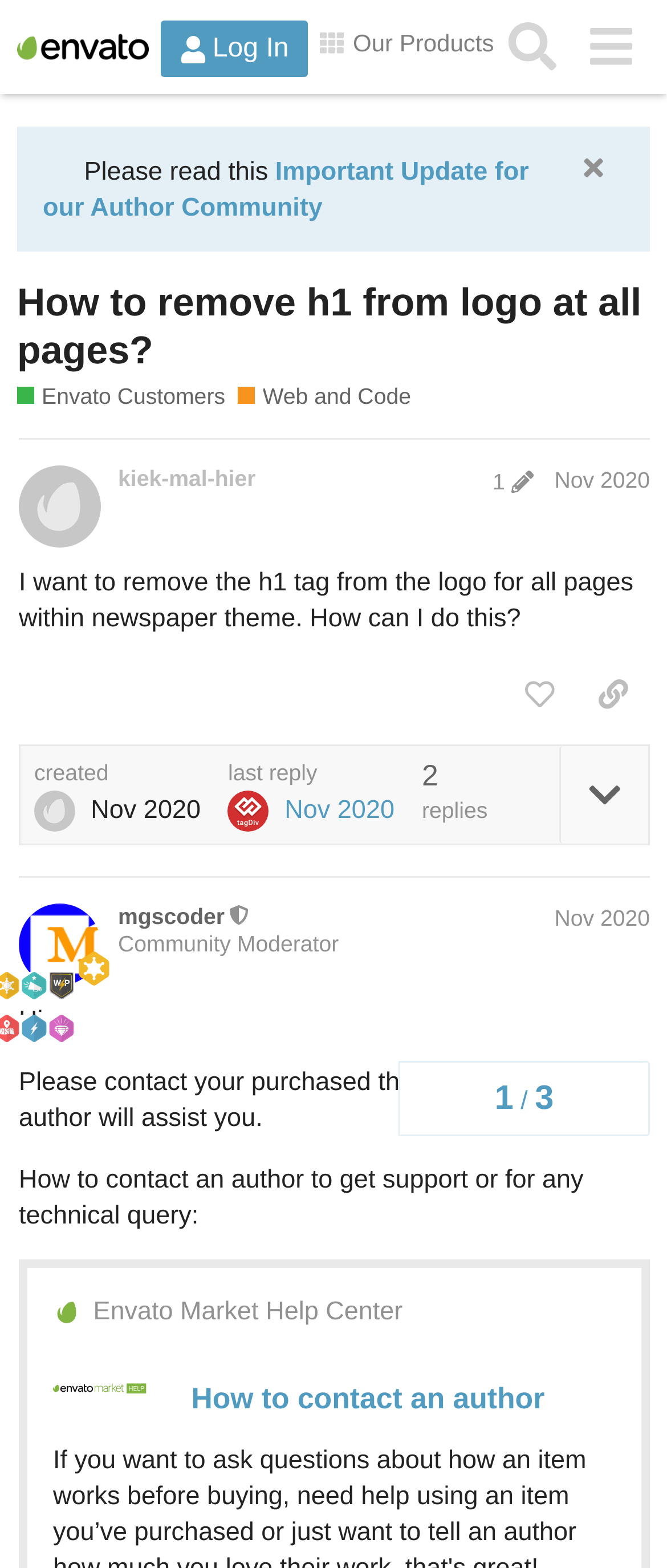Show the bounding box coordinates of the element that should be clicked to complete the task: "View the 'Important Update for our Author Community'".

[0.064, 0.1, 0.793, 0.142]